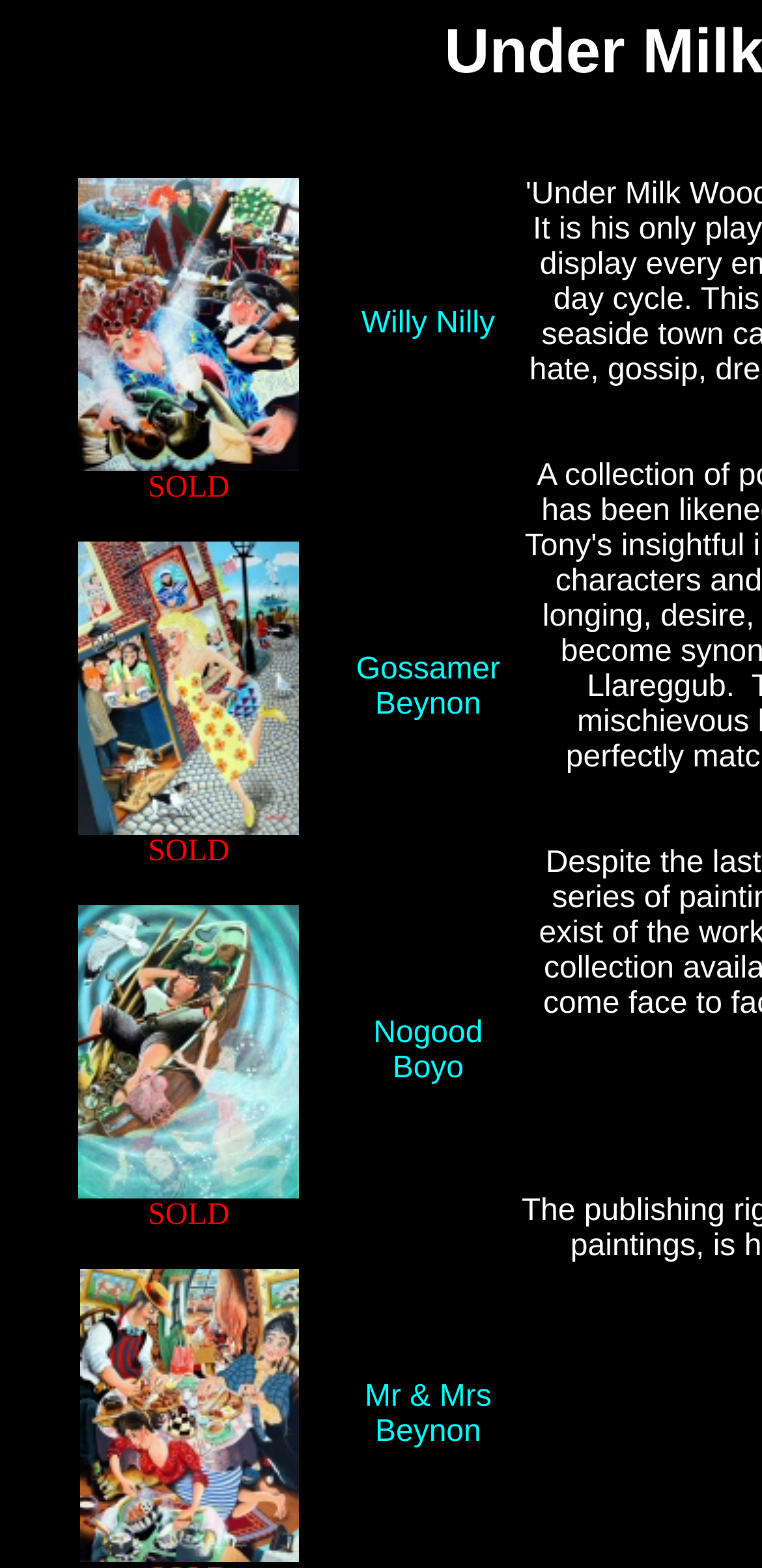Illustrate the webpage thoroughly, mentioning all important details.

The webpage is titled "Under Milk Wood" and appears to be a catalog or list of items, possibly related to art or collectibles. The page is divided into a grid with multiple rows, each containing three columns. 

In each row, the left column contains an image, the middle column displays a title or name, and the right column is often empty or contains a "SOLD" label. The images are positioned near the top of their respective cells, with the titles or names below them. 

There are a total of 8 rows, each with a similar structure. The titles or names mentioned include "Willy Nilly", "Gossamer Beynon", "Nogood Boyo", and "Mr & Mrs Beynon". The "SOLD" label appears in some rows, indicating that the corresponding item is no longer available. 

At the very bottom of the page, there is a small, isolated text element containing a single non-breaking space character.